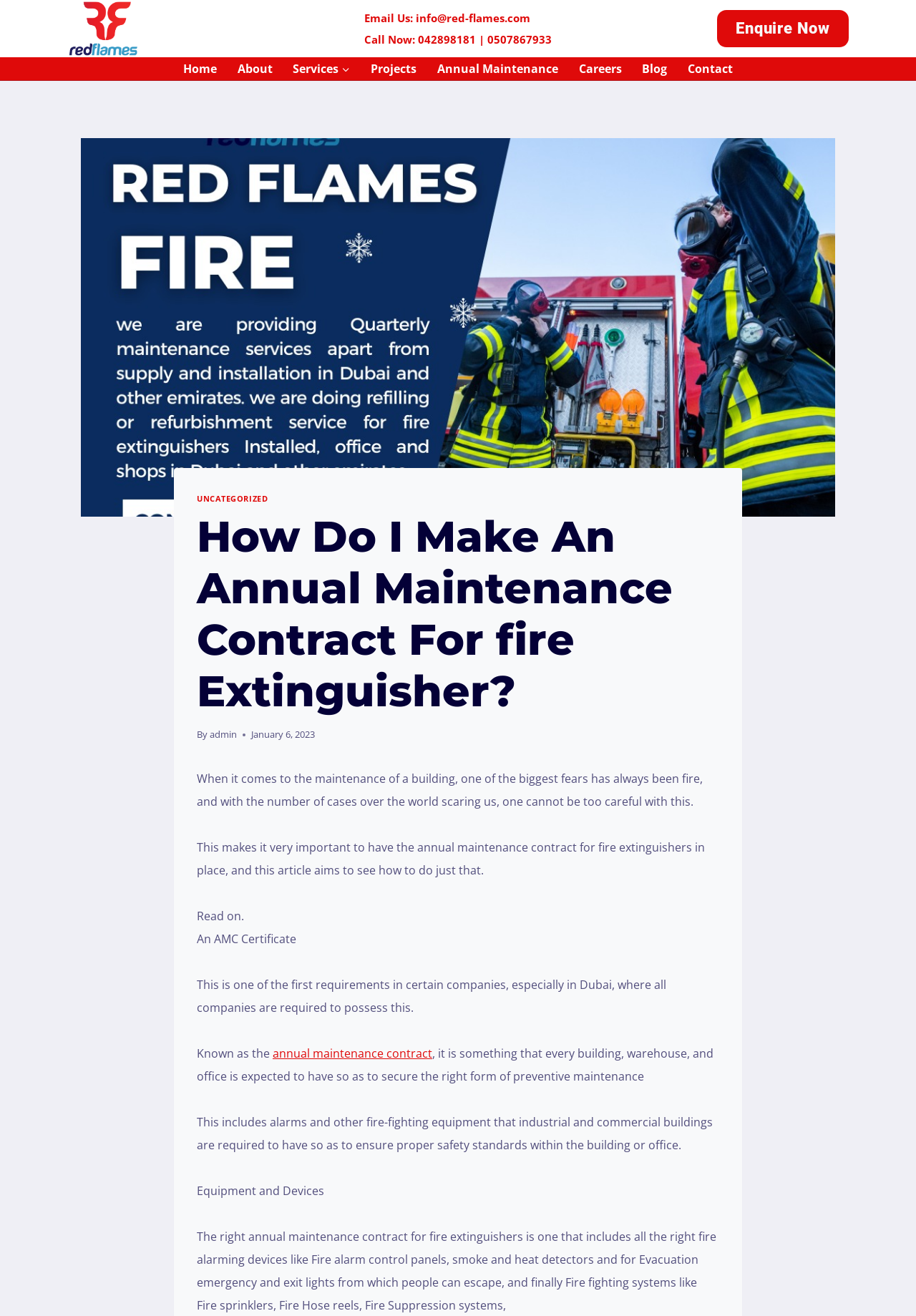Locate the bounding box coordinates of the area that needs to be clicked to fulfill the following instruction: "Call the company". The coordinates should be in the format of four float numbers between 0 and 1, namely [left, top, right, bottom].

[0.398, 0.024, 0.602, 0.035]